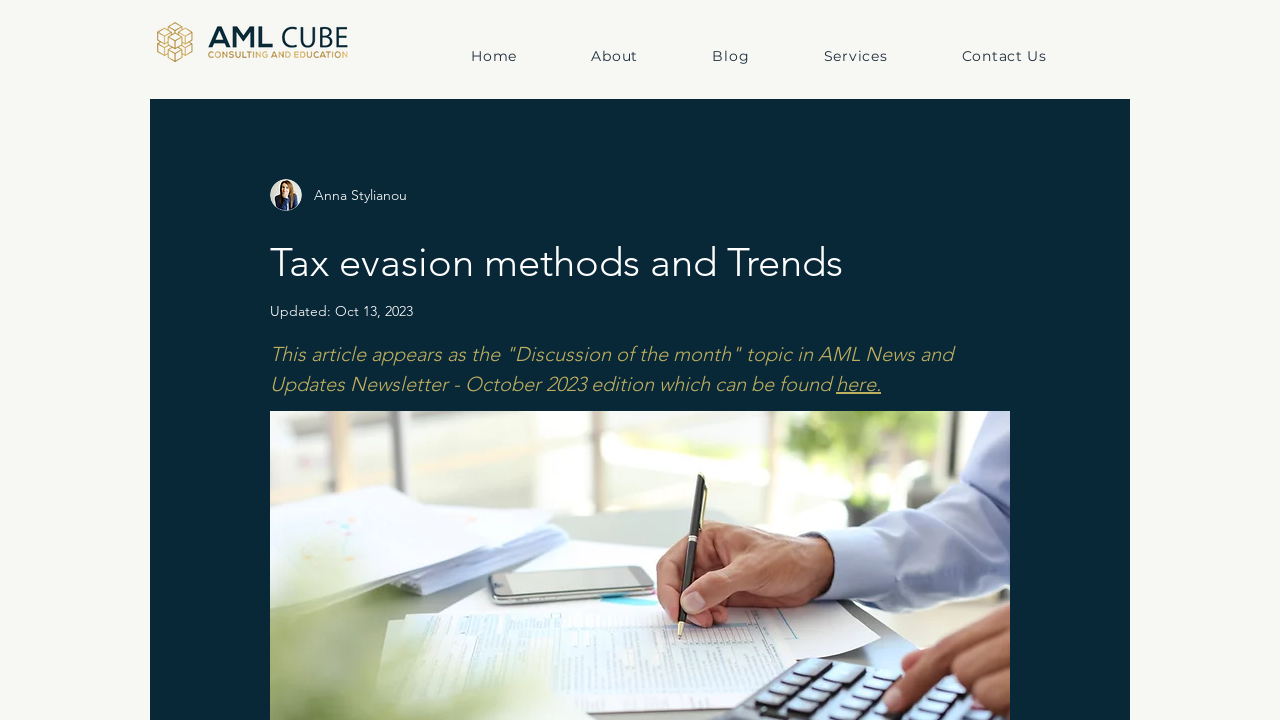Find the bounding box of the element with the following description: "Home". The coordinates must be four float numbers between 0 and 1, formatted as [left, top, right, bottom].

[0.342, 0.051, 0.43, 0.104]